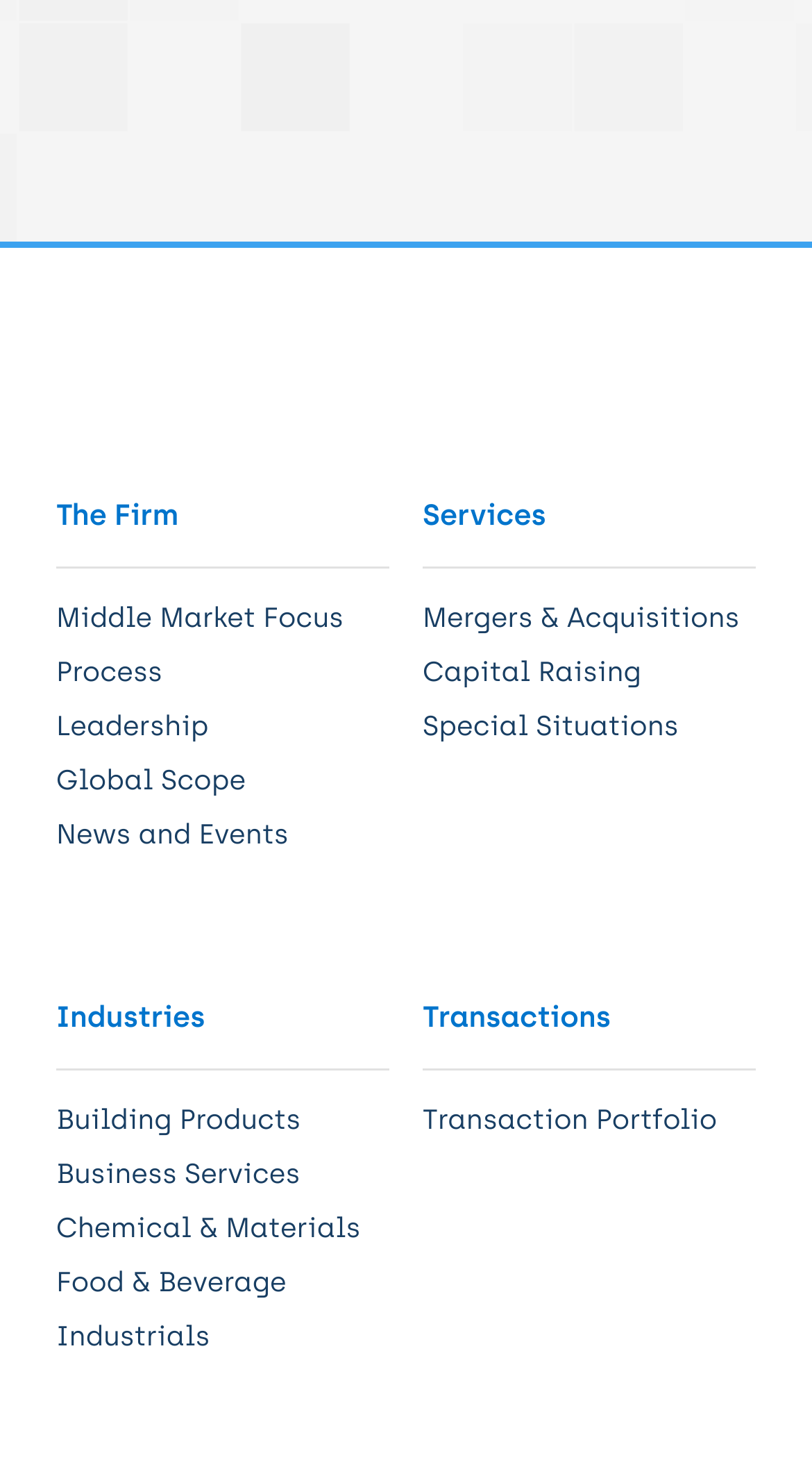Can you pinpoint the bounding box coordinates for the clickable element required for this instruction: "Learn about the 'Transaction Portfolio'"? The coordinates should be four float numbers between 0 and 1, i.e., [left, top, right, bottom].

[0.52, 0.75, 0.883, 0.778]